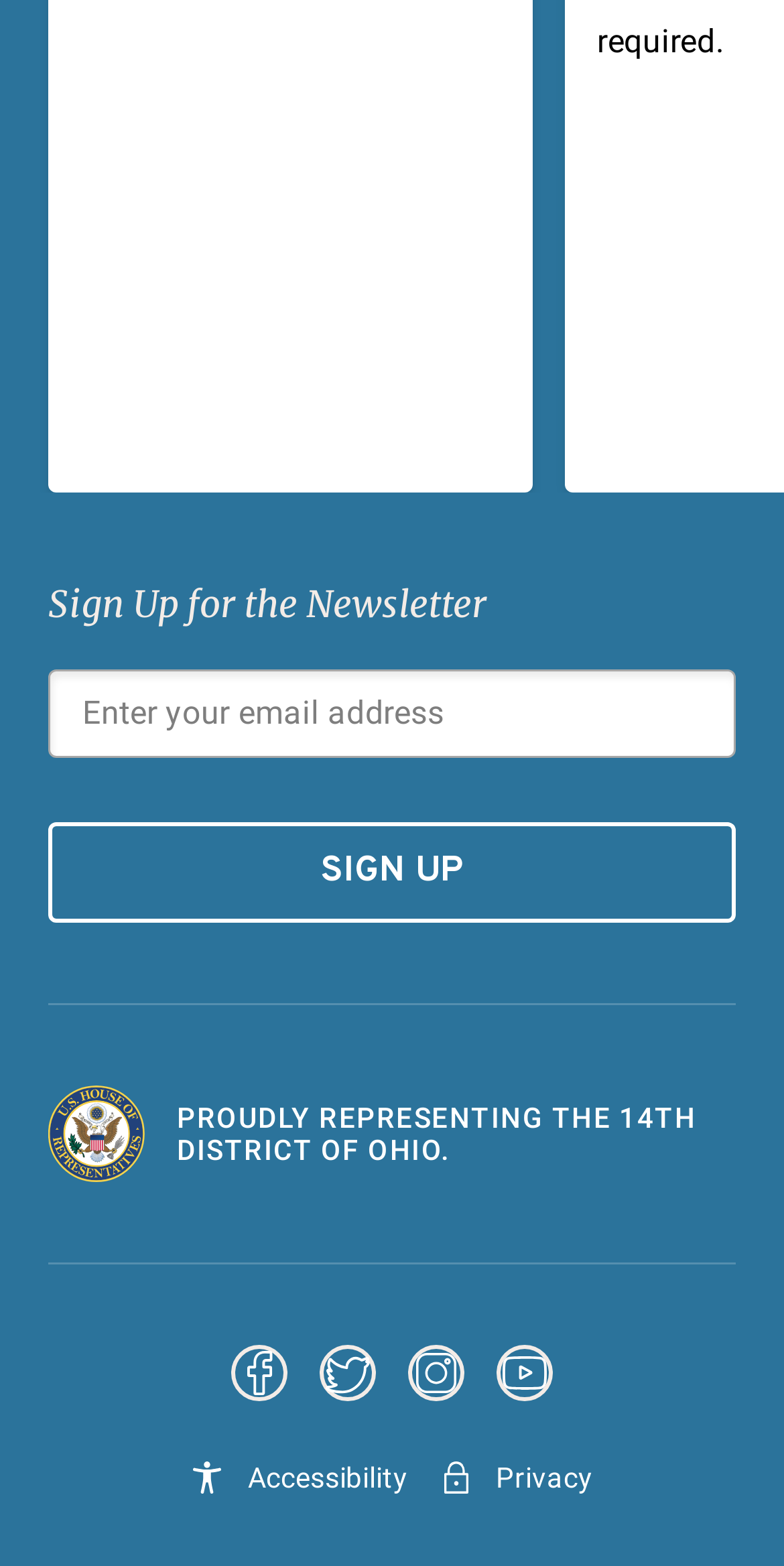Indicate the bounding box coordinates of the element that must be clicked to execute the instruction: "go to February 2023". The coordinates should be given as four float numbers between 0 and 1, i.e., [left, top, right, bottom].

None